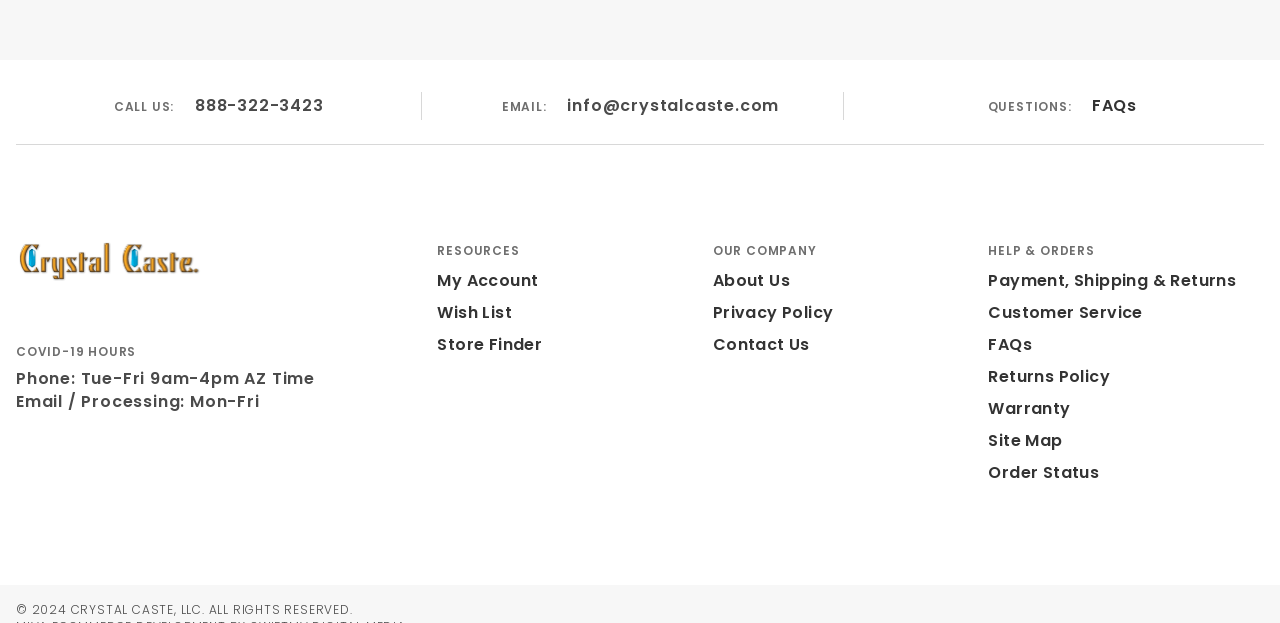Please predict the bounding box coordinates (top-left x, top-left y, bottom-right x, bottom-right y) for the UI element in the screenshot that fits the description: Customer Service

[0.772, 0.43, 0.884, 0.482]